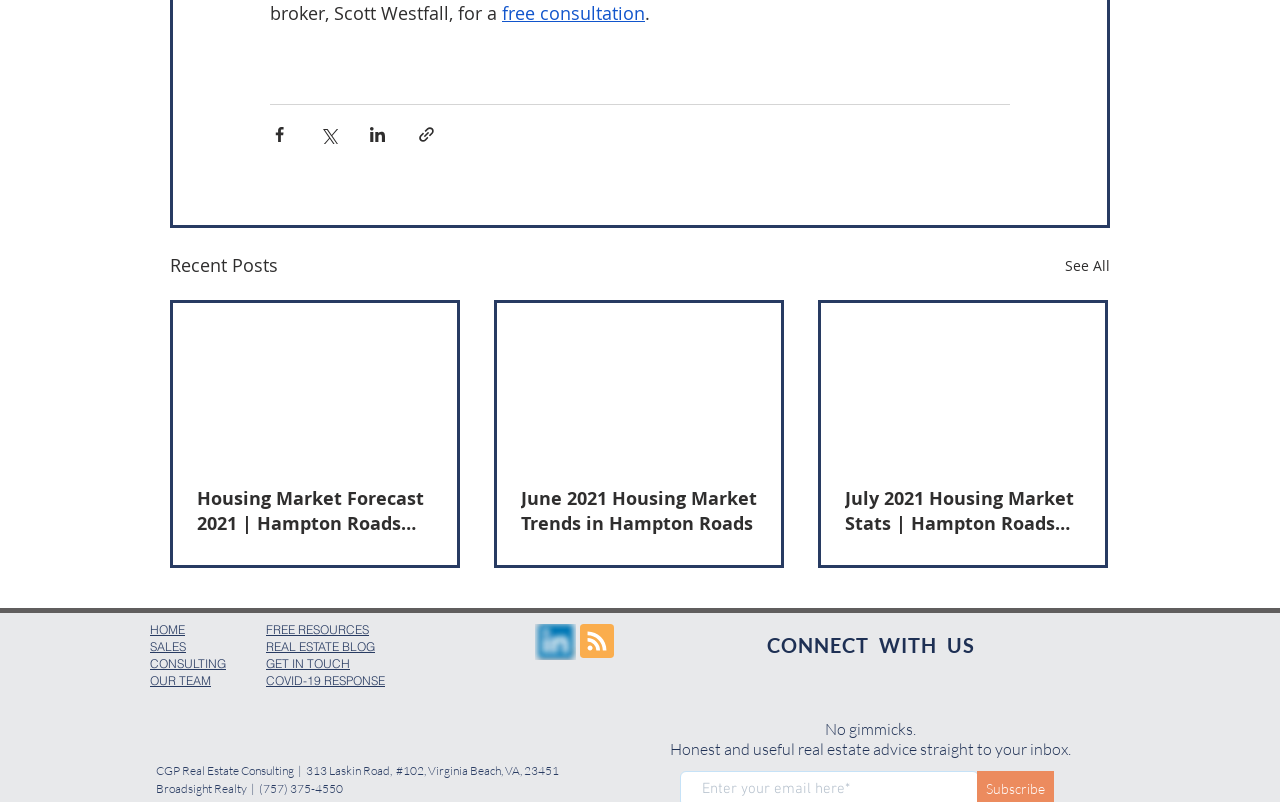Extract the bounding box coordinates of the UI element described: "GET IN TOUCH COVID-19 RESPONSE". Provide the coordinates in the format [left, top, right, bottom] with values ranging from 0 to 1.

[0.208, 0.818, 0.301, 0.858]